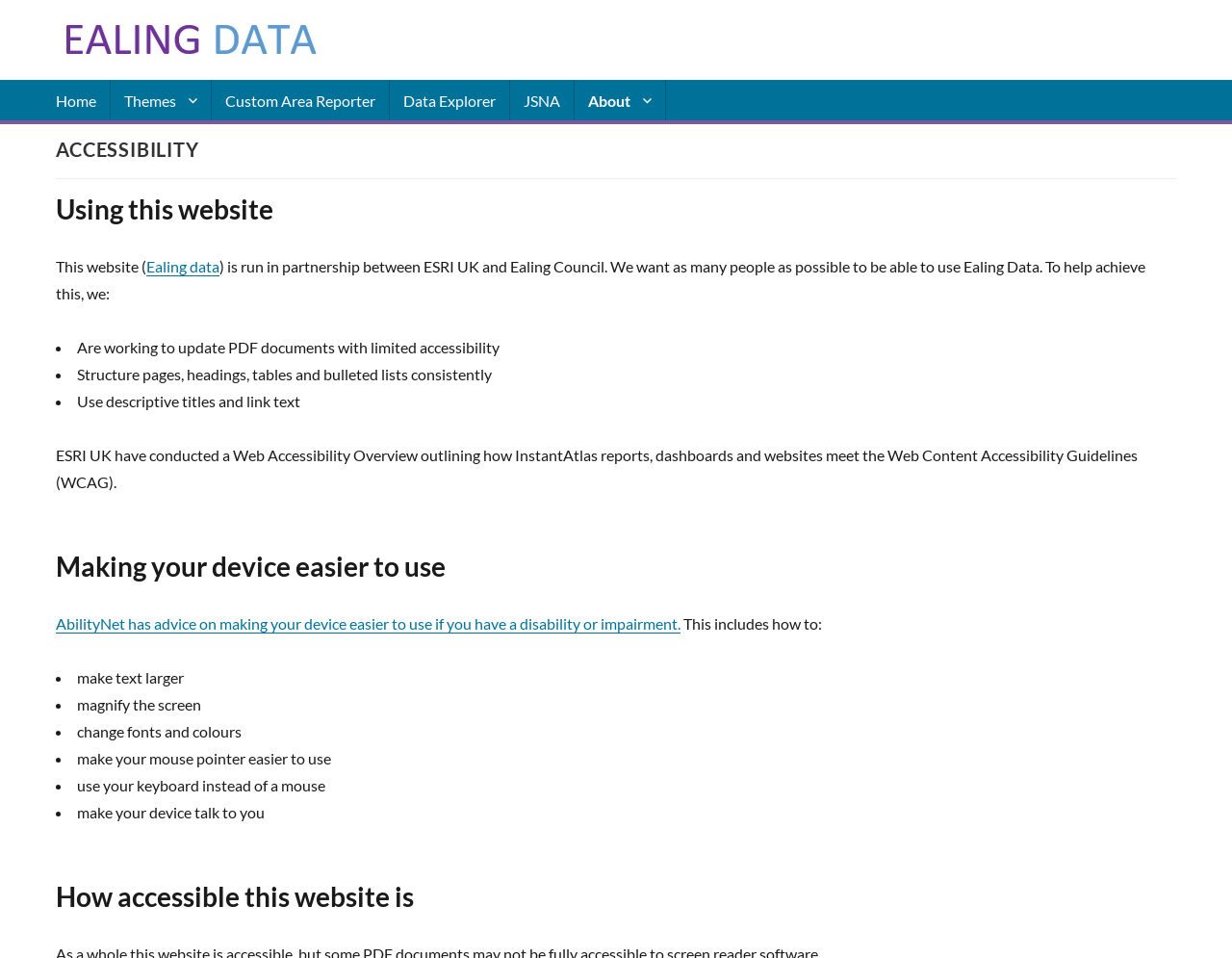Find the bounding box coordinates of the element I should click to carry out the following instruction: "Search for something".

[0.954, 0.053, 0.99, 0.1]